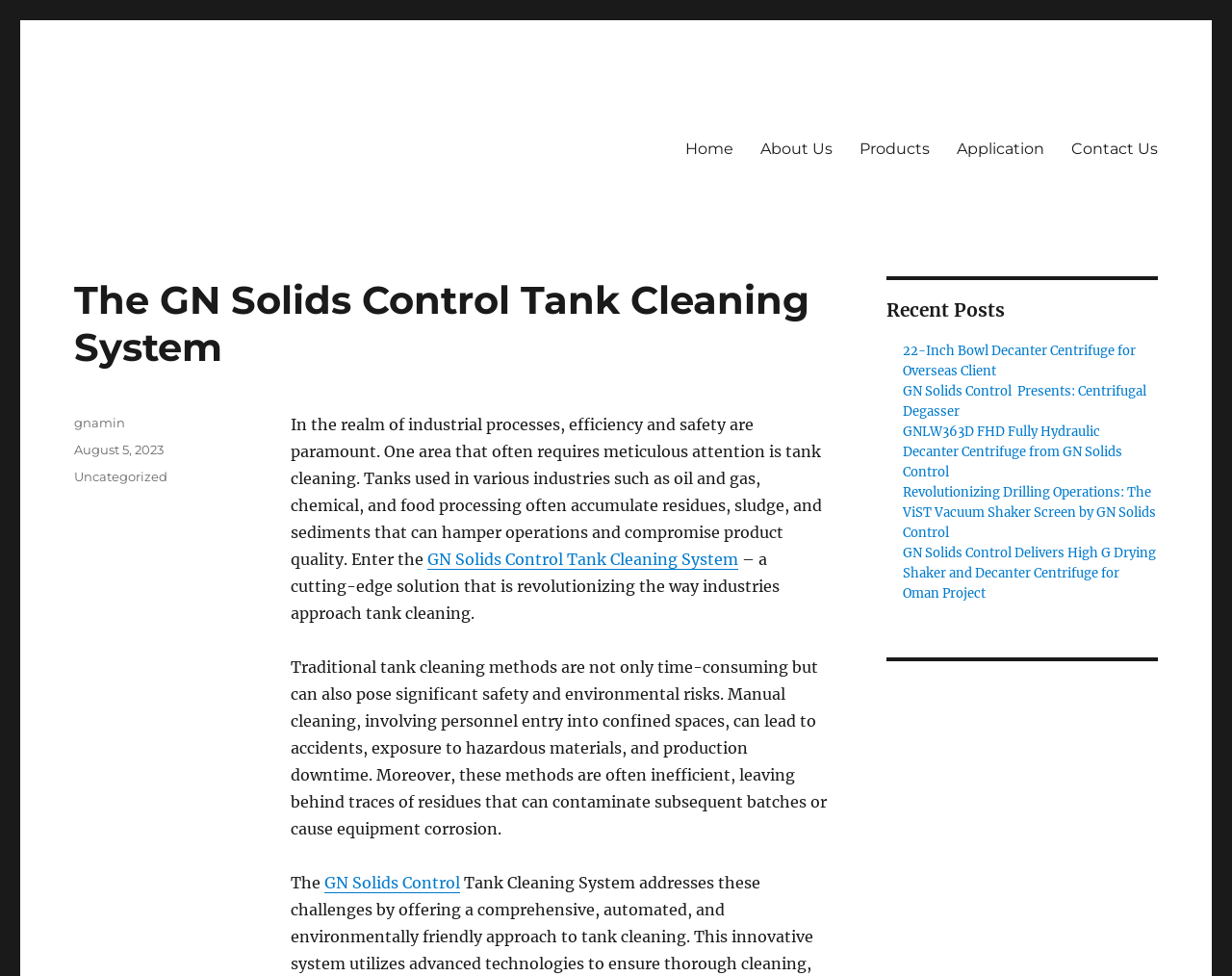Find the bounding box coordinates of the element to click in order to complete the given instruction: "Click on GN Oil Drilling Solids Control Equipment."

[0.06, 0.166, 0.518, 0.199]